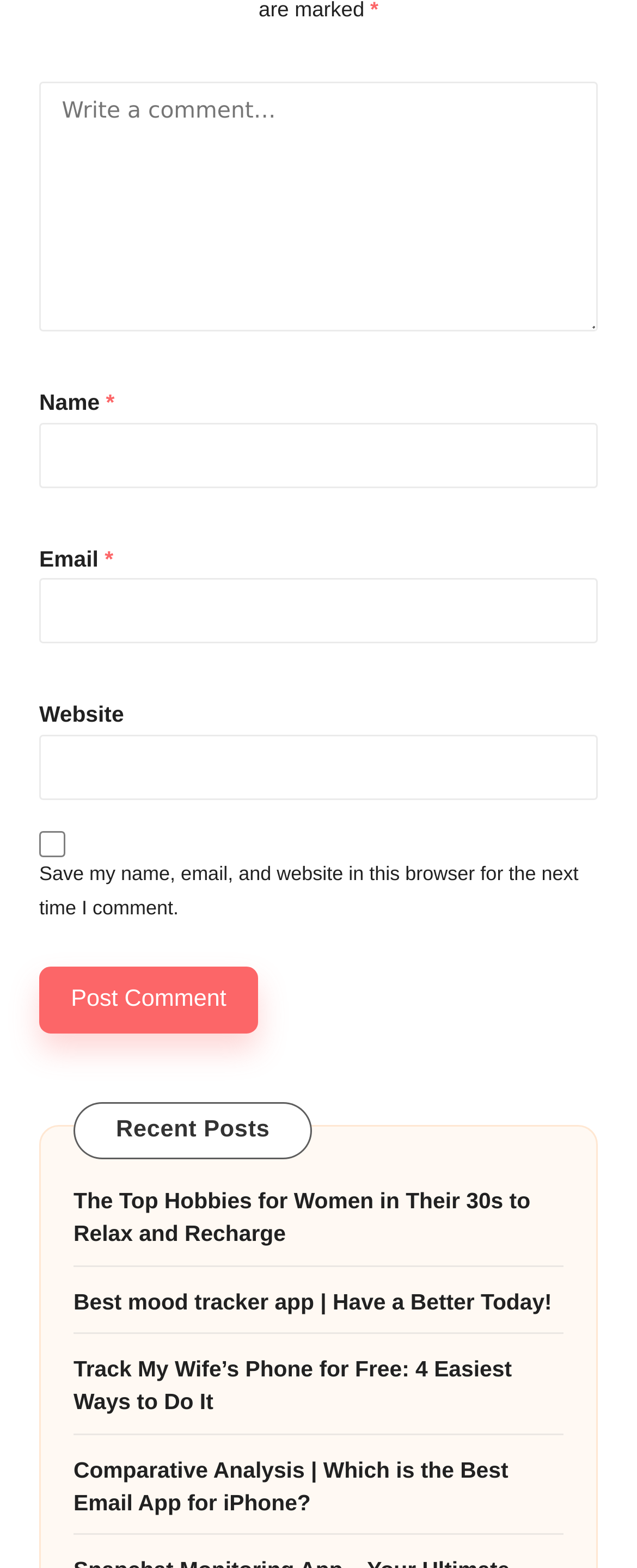Please predict the bounding box coordinates (top-left x, top-left y, bottom-right x, bottom-right y) for the UI element in the screenshot that fits the description: parent_node: Email * aria-describedby="email-notes" name="email"

[0.062, 0.369, 0.938, 0.411]